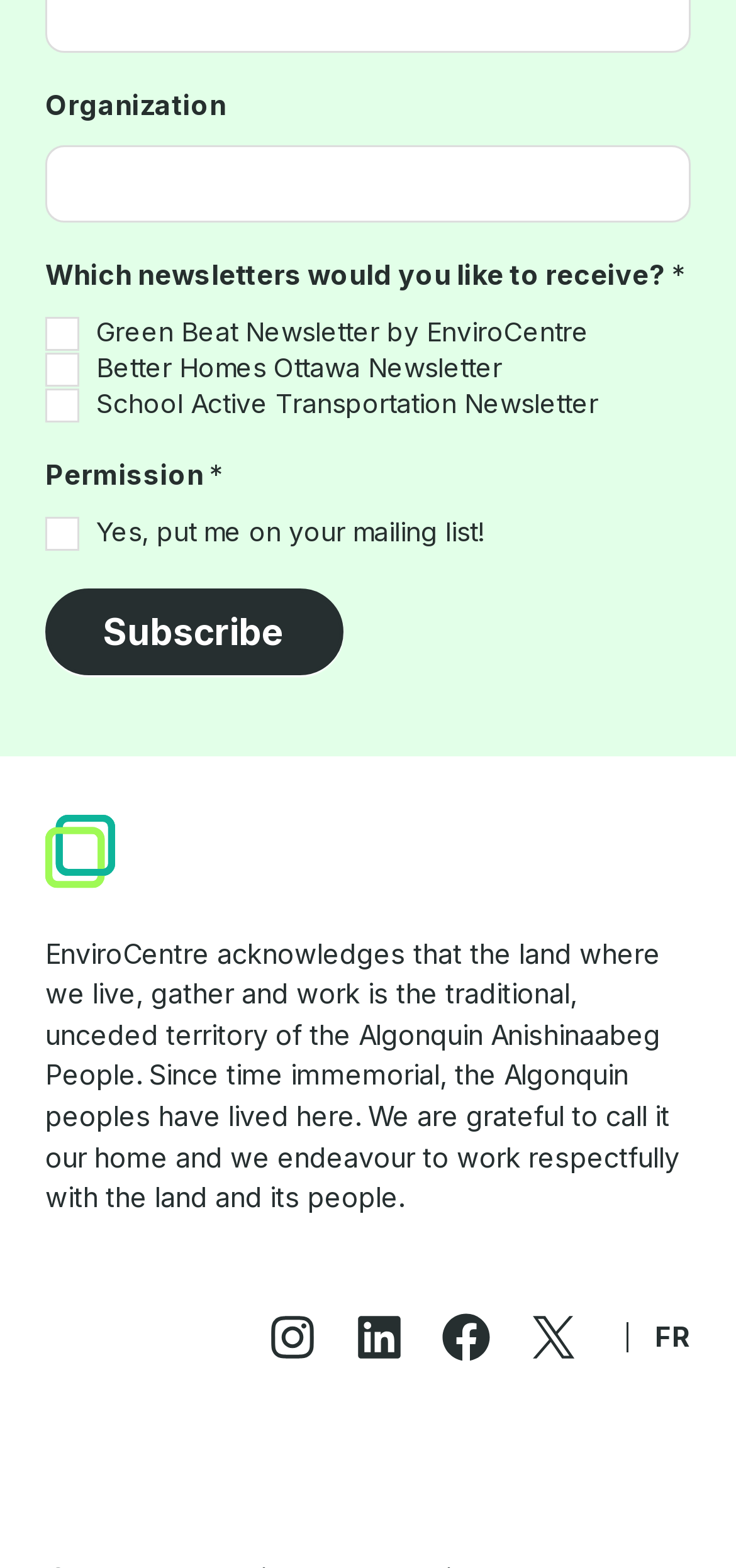Pinpoint the bounding box coordinates of the area that should be clicked to complete the following instruction: "Visit Instagram". The coordinates must be given as four float numbers between 0 and 1, i.e., [left, top, right, bottom].

[0.358, 0.835, 0.435, 0.871]